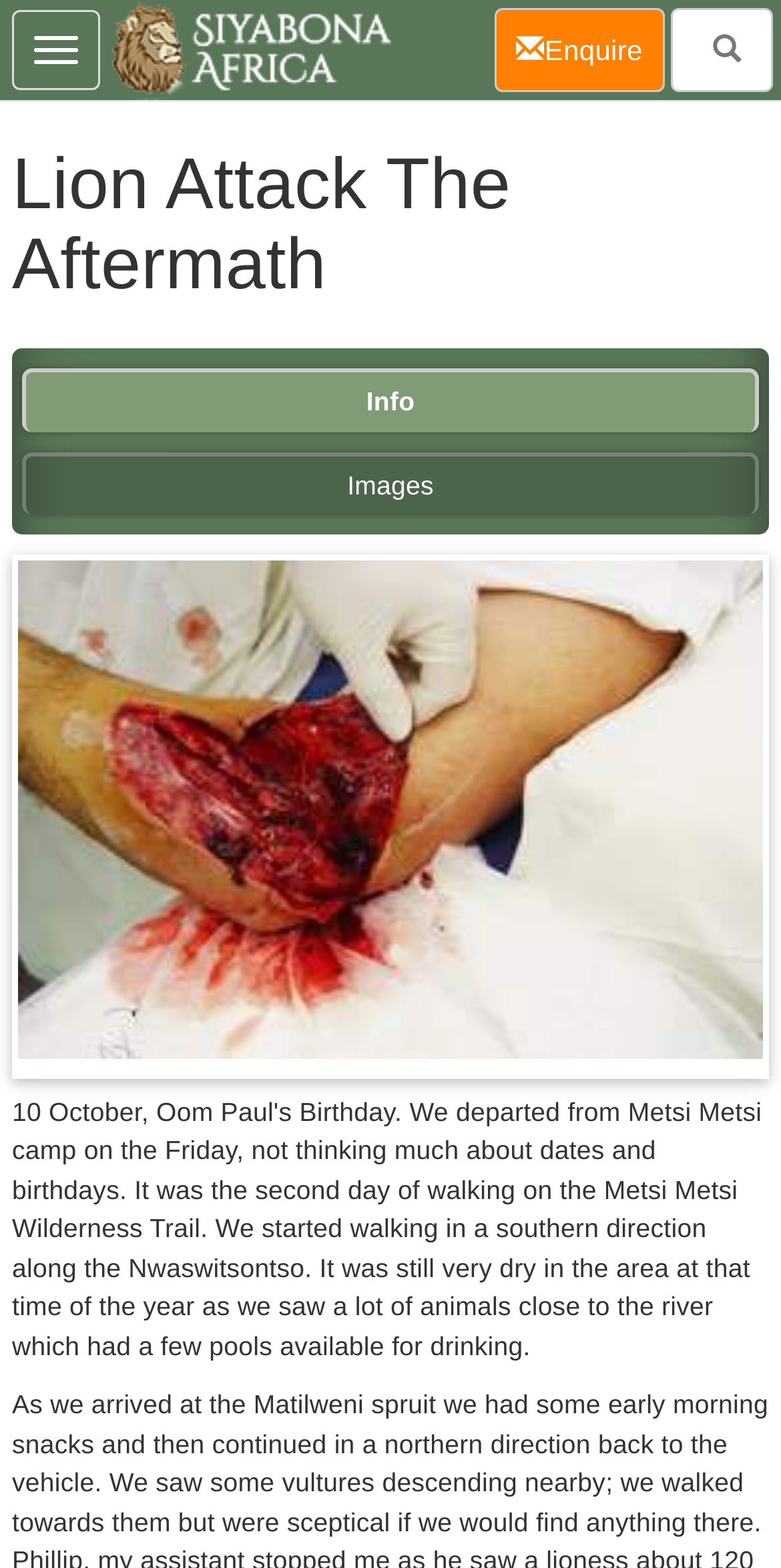Extract the bounding box coordinates for the HTML element that matches this description: "Info". The coordinates should be four float numbers between 0 and 1, i.e., [left, top, right, bottom].

[0.028, 0.235, 0.972, 0.275]